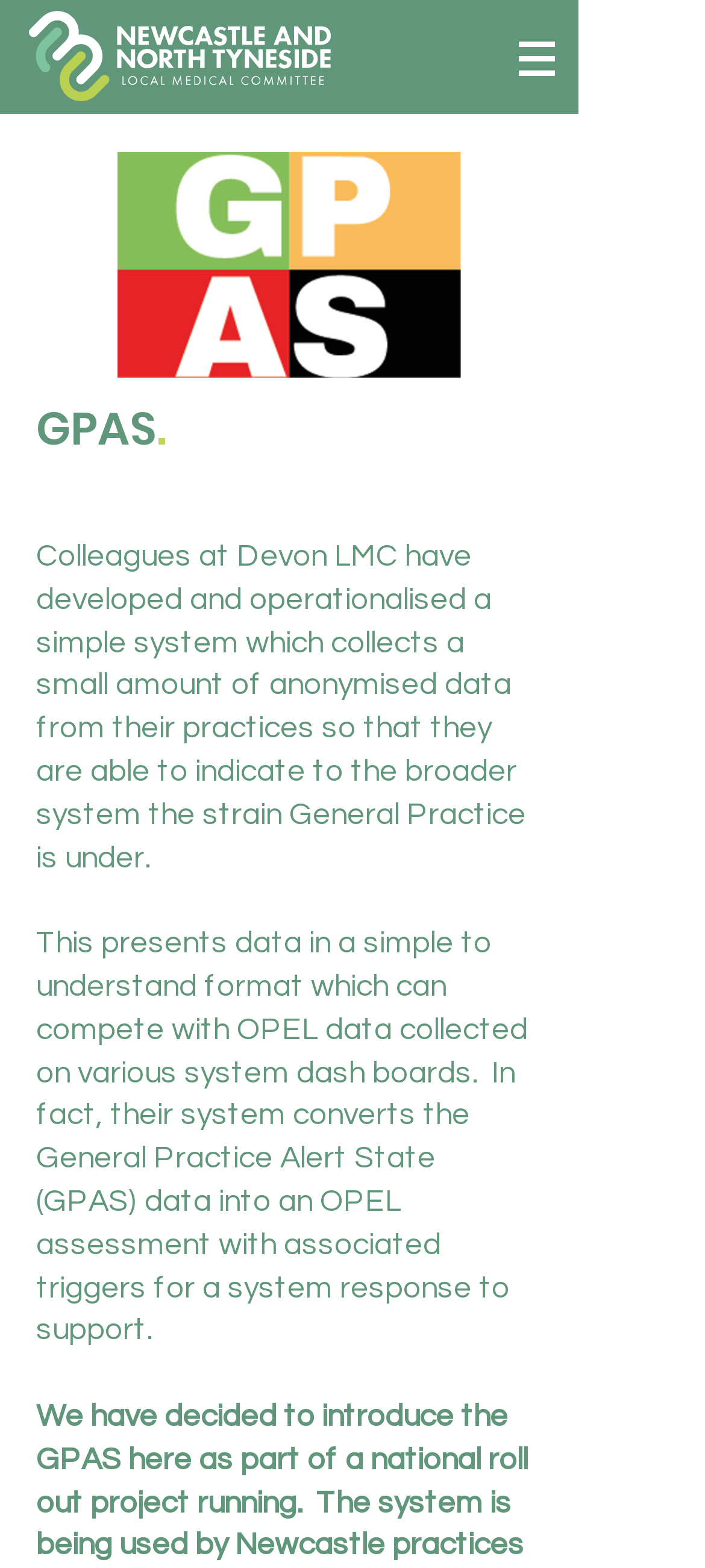Give a succinct answer to this question in a single word or phrase: 
What is the format of the data presented by the GPAS system?

Simple to understand format